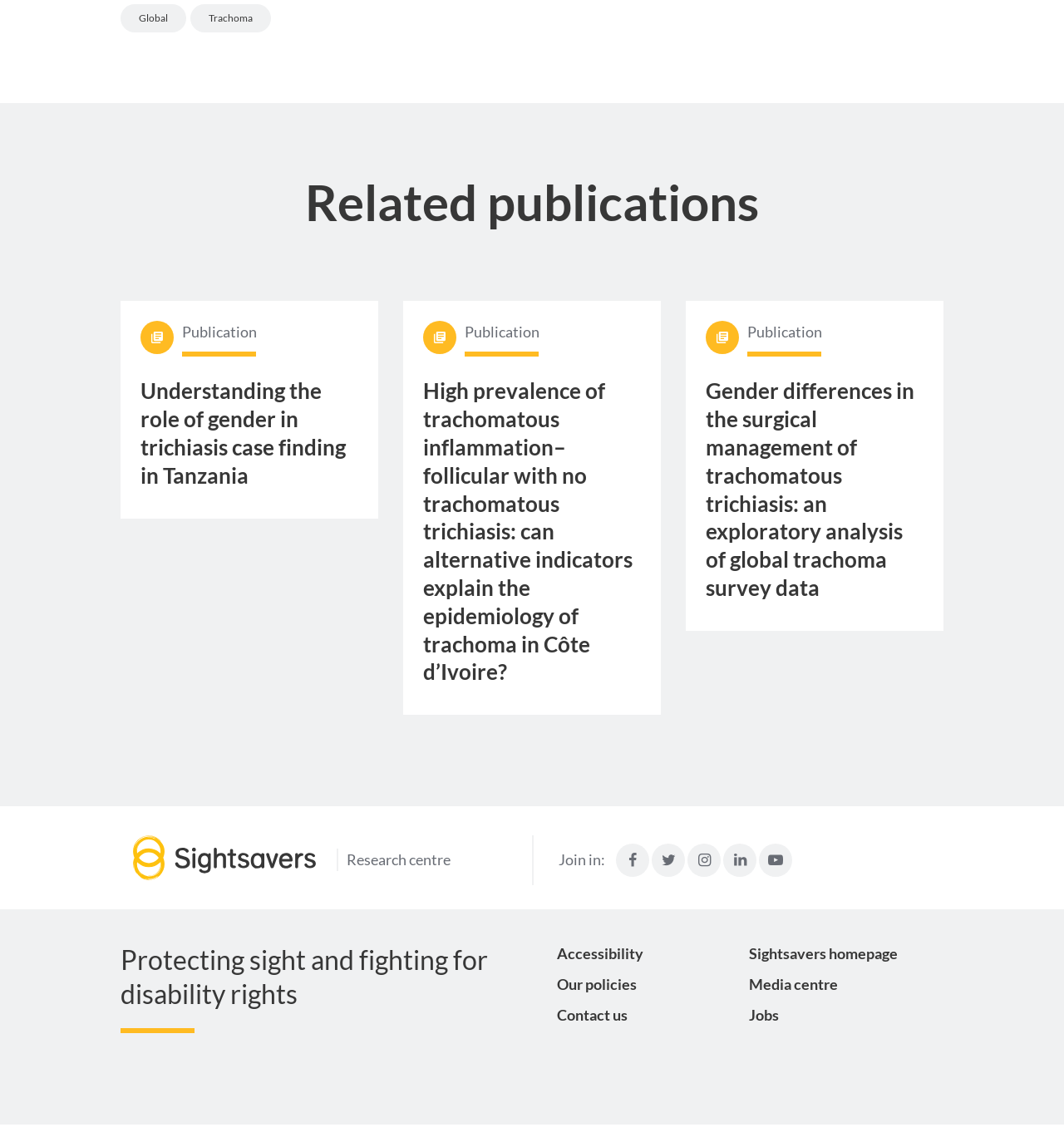What is the topic of the first publication?
Provide a well-explained and detailed answer to the question.

The topic of the first publication can be determined by reading the text of the first link, which states 'Publication Understanding the role of gender in trichiasis case finding in Tanzania'.